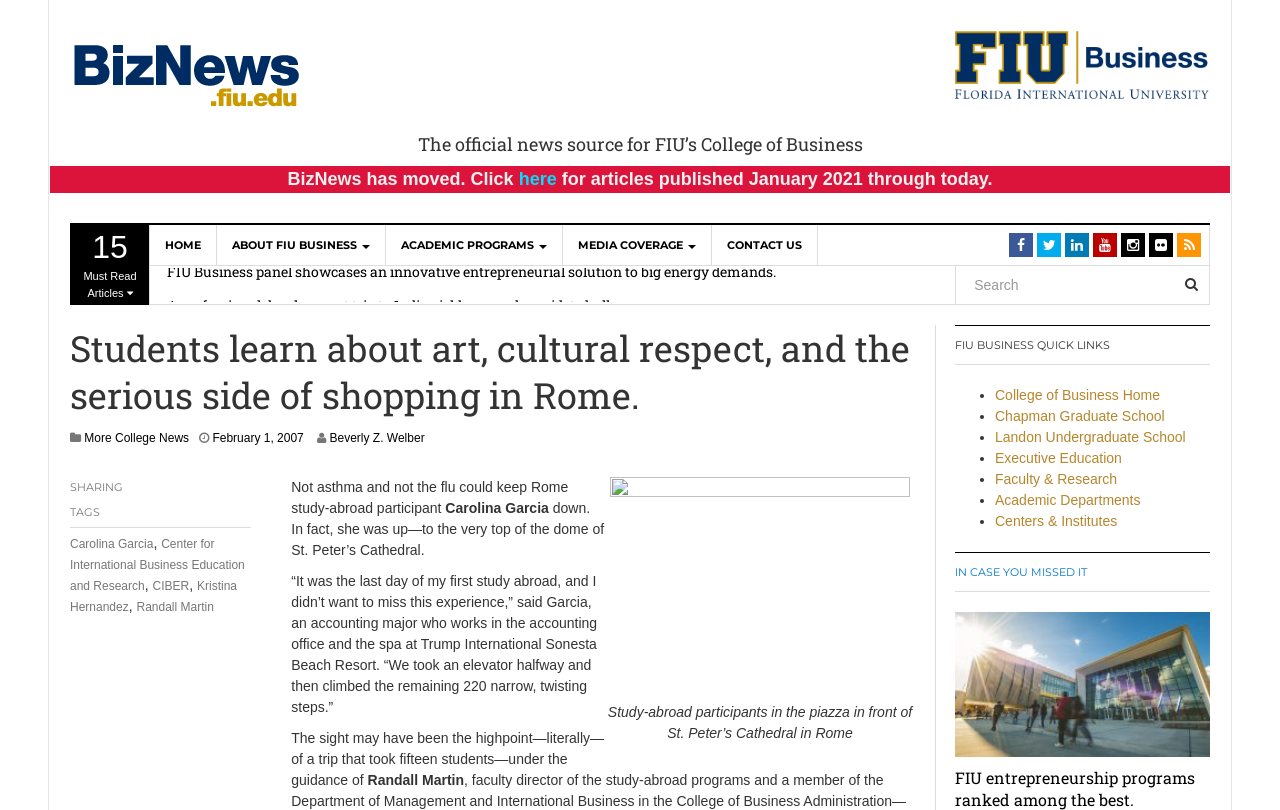Describe all the significant parts and information present on the webpage.

This webpage is about FIU's College of Business, with a focus on news and articles related to the college. At the top of the page, there is a heading that reads "Students learn about art, cultural respect, and the serious side of shopping in Rome. – BizNews". Below this heading, there is a link to the official news source for FIU's College of Business.

On the top-left side of the page, there is a section with a heading that reads "The official news source for FIU’s College of Business". Below this heading, there are links to various articles, including "15 Must Read Articles" and "HOME", "ABOUT FIU BUSINESS", "ACADEMIC PROGRAMS", "MEDIA COVERAGE", and "CONTACT US".

On the top-right side of the page, there is a search bar with a submit button. Next to the search bar, there are social media links.

Below the search bar, there is a section with a heading that reads "FIU BUSINESS QUICK LINKS". This section contains a list of quick links to various pages, including "College of Business Home", "Chapman Graduate School", "Landon Undergraduate School", "Executive Education", "Faculty & Research", "Academic Departments", and "Centers & Institutes".

The main content of the page is an article about a study-abroad participant, Carolina Garcia, who visited Rome and climbed to the top of St. Peter's Cathedral despite having asthma and the flu. The article includes a photo of study-abroad participants in the piazza in front of St. Peter's Cathedral.

On the right side of the page, there is a section with a heading that reads "IN CASE YOU MISSED IT". This section contains links to other articles, including "FIU entrepreneurship programs ranked among the best."